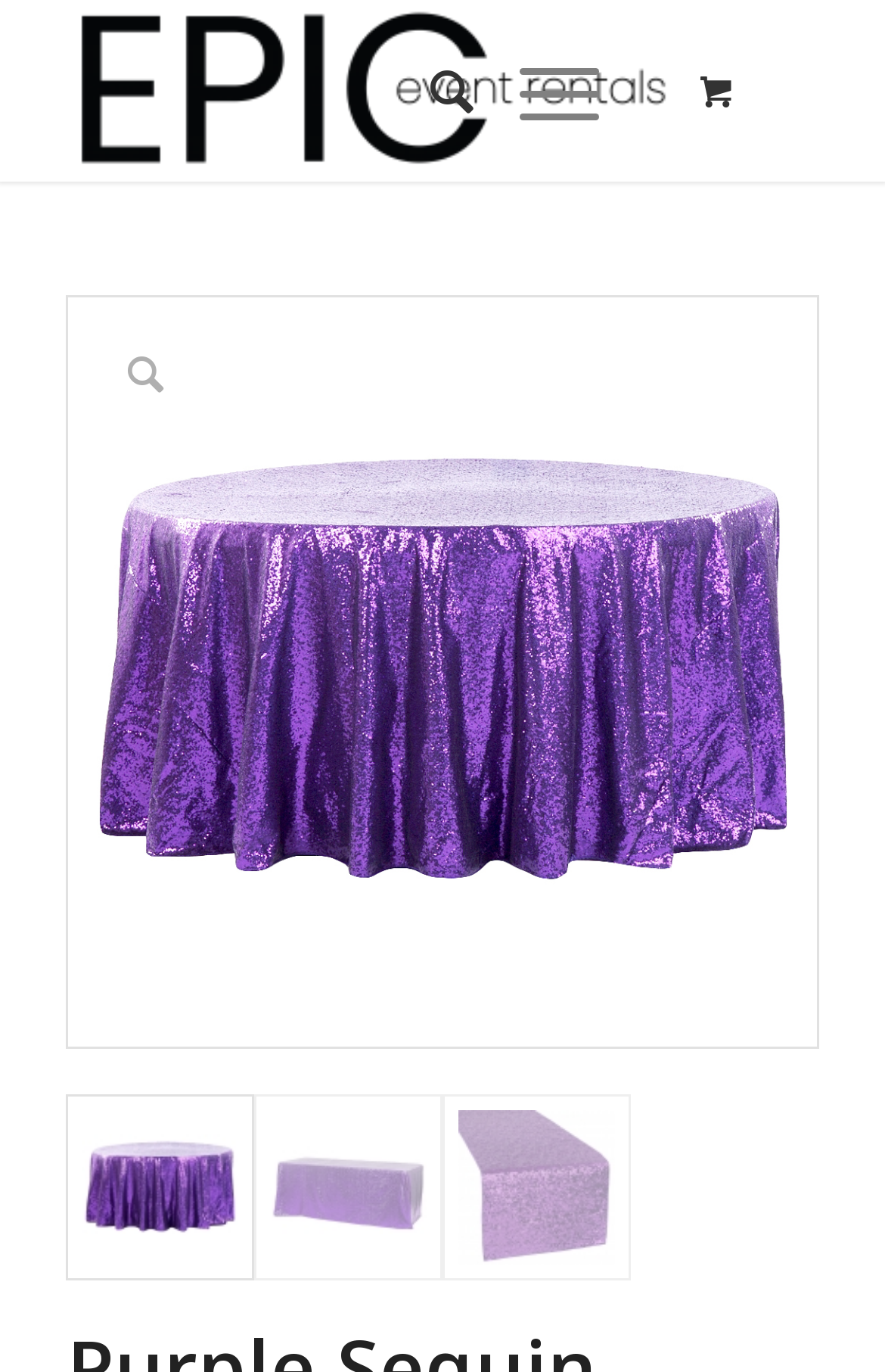Is there a search function on the webpage?
Could you answer the question with a detailed and thorough explanation?

A search function is available on the webpage, indicated by a 'Search' link at the top right corner of the webpage.